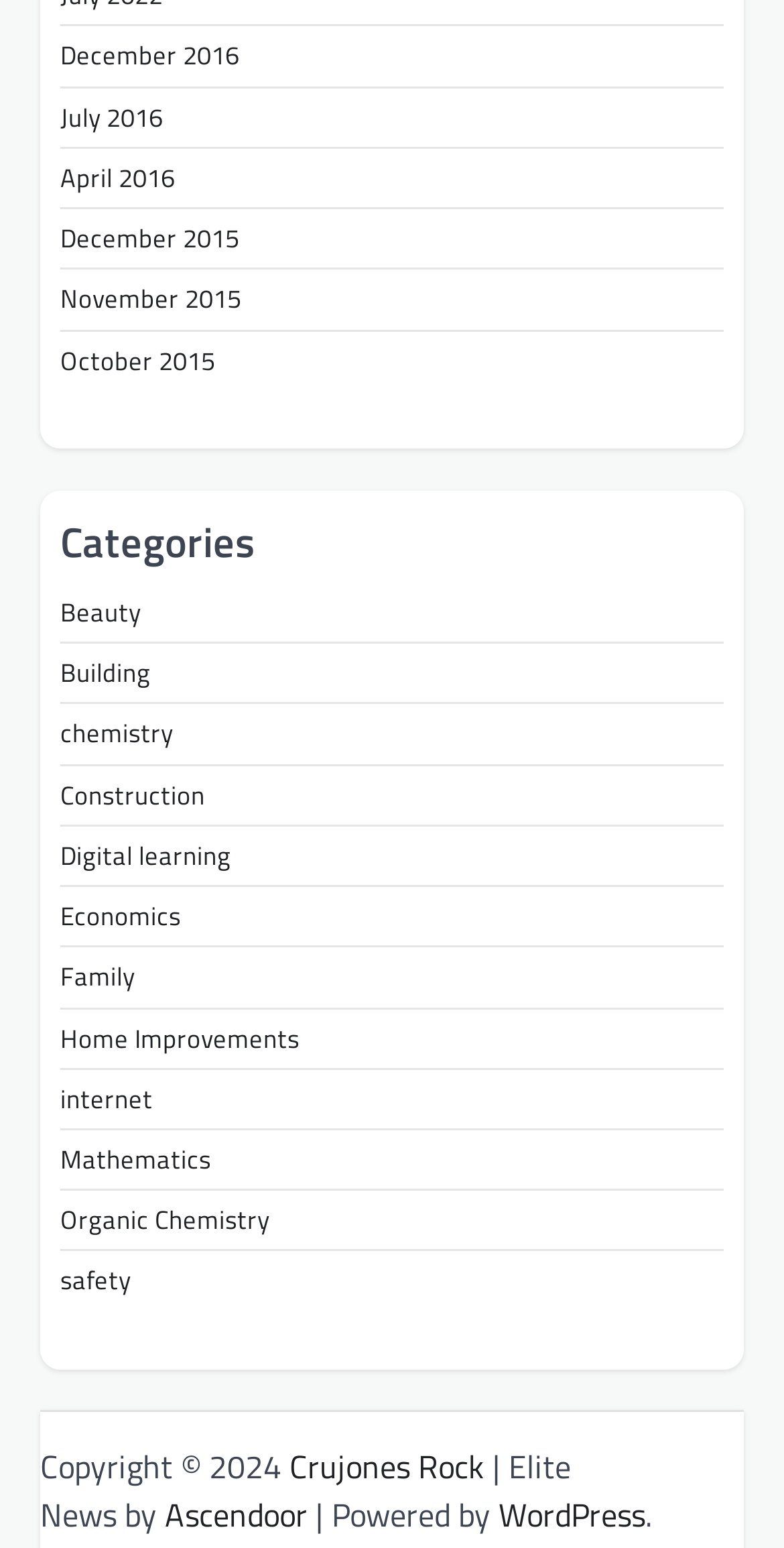Identify the bounding box coordinates for the element that needs to be clicked to fulfill this instruction: "Input institution". Provide the coordinates in the format of four float numbers between 0 and 1: [left, top, right, bottom].

None